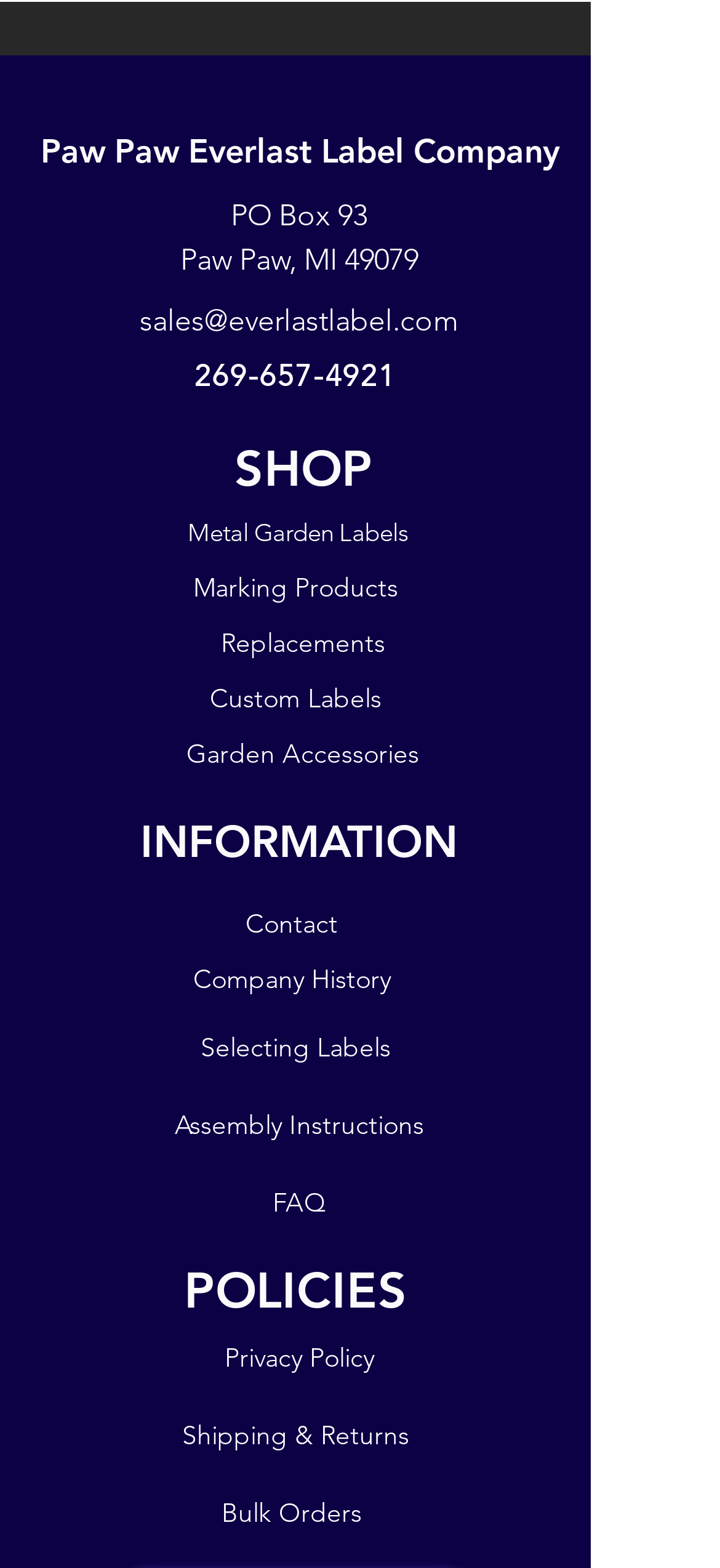Locate the bounding box coordinates of the segment that needs to be clicked to meet this instruction: "visit the company homepage".

[0.056, 0.082, 0.777, 0.109]